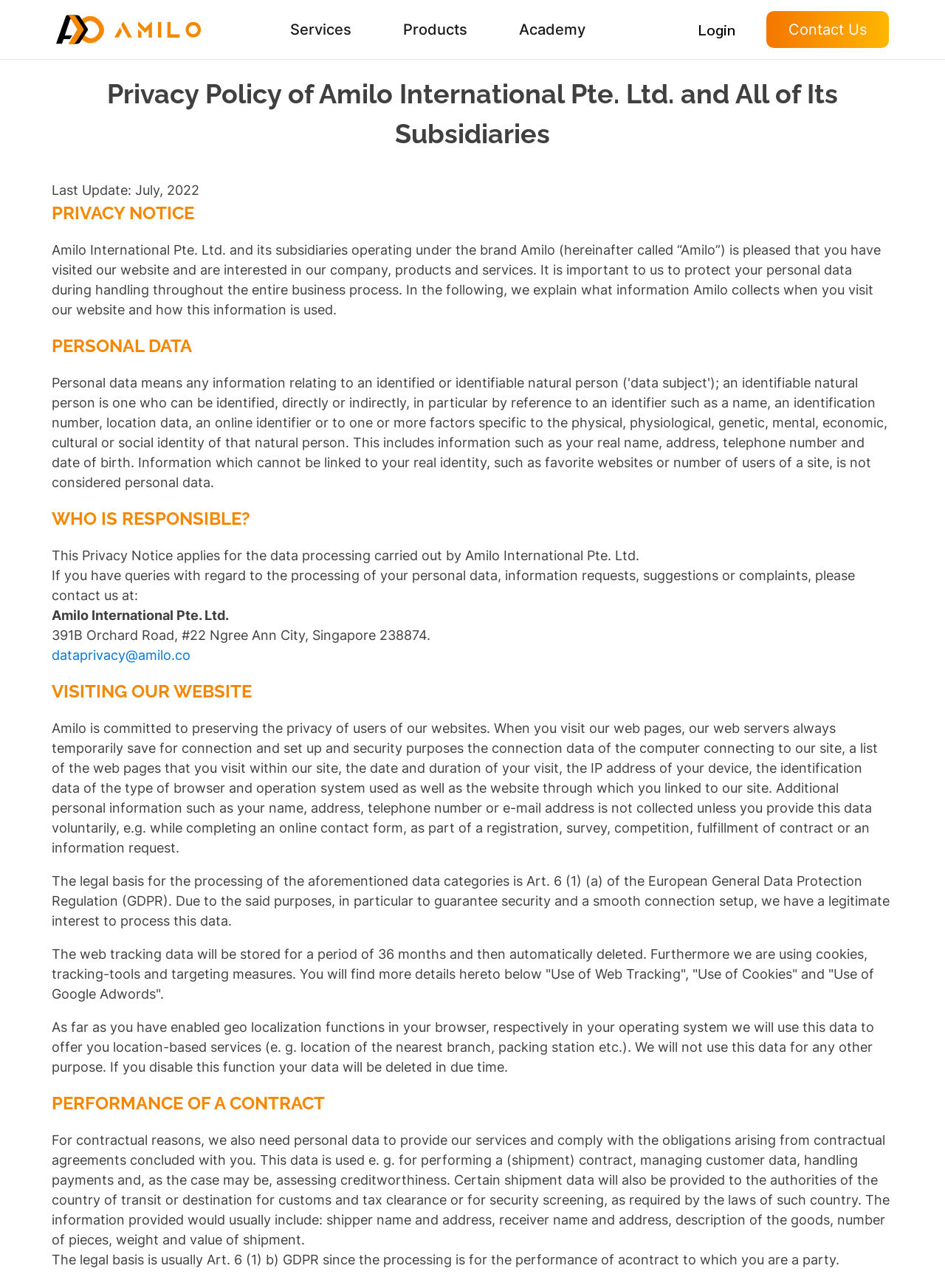Find the bounding box coordinates for the UI element that matches this description: "Contact Us".

[0.811, 0.009, 0.941, 0.037]